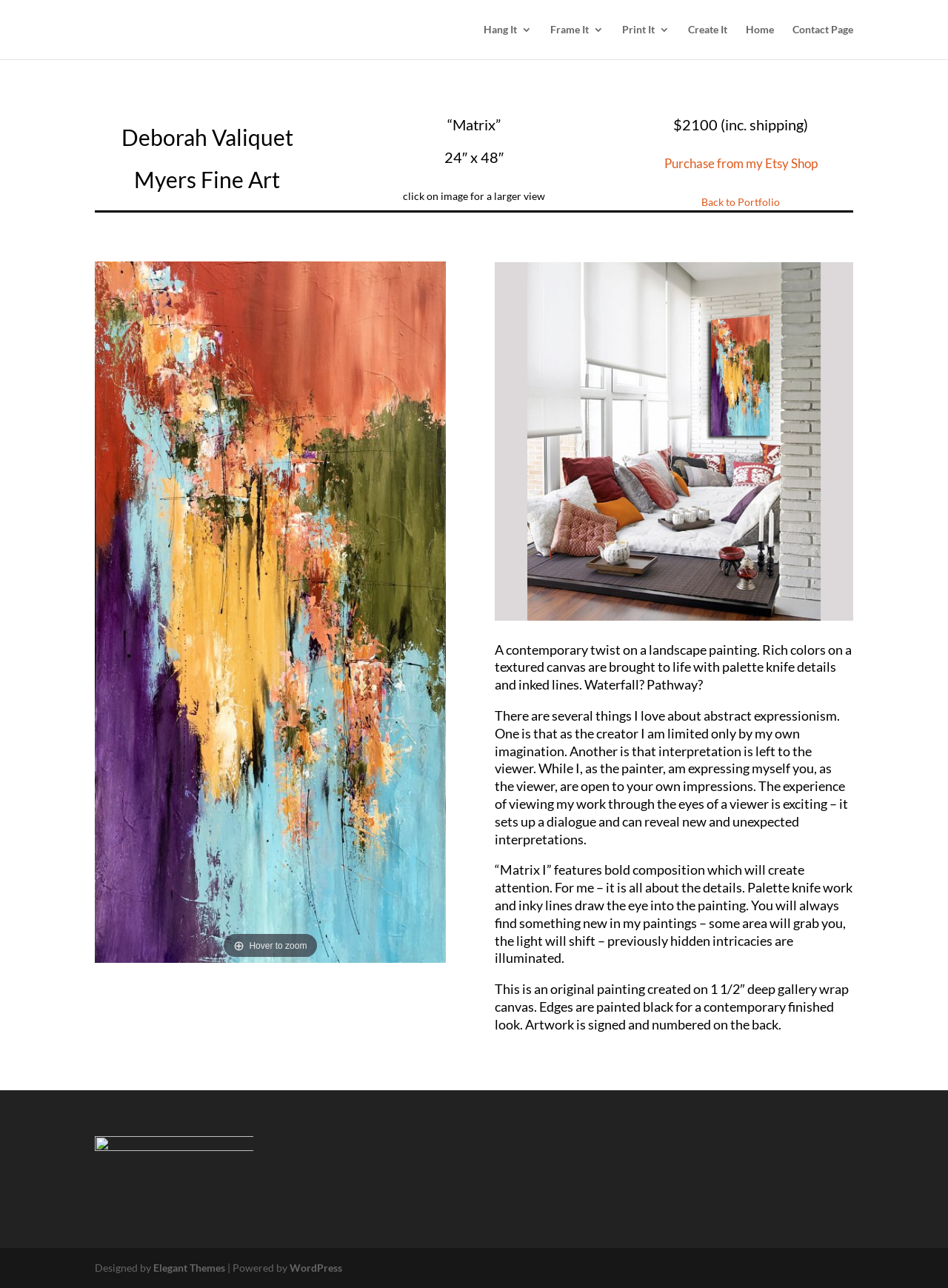What is the price of the painting?
Using the image, respond with a single word or phrase.

$2100